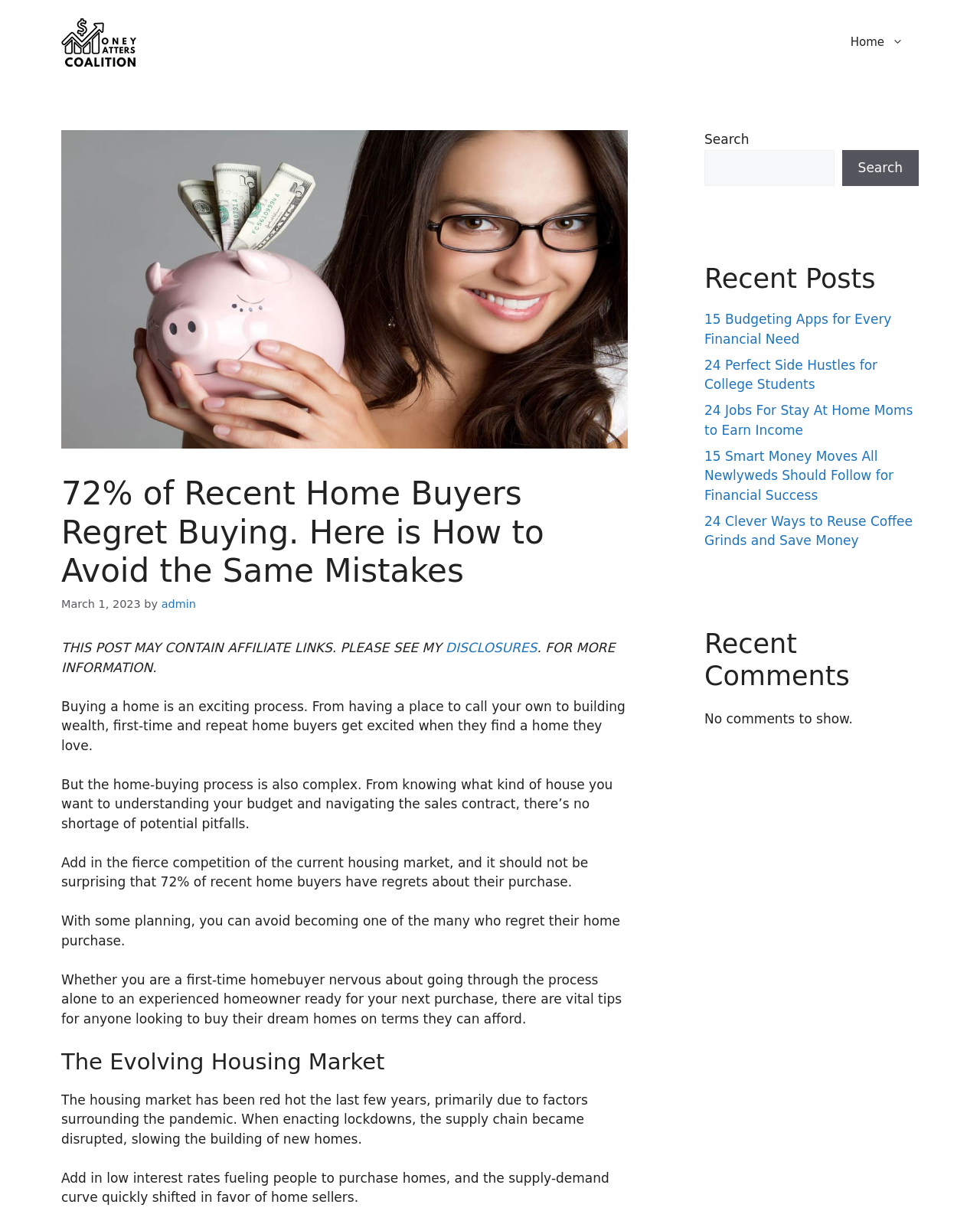What is the date of the article?
Refer to the screenshot and answer in one word or phrase.

March 1, 2023